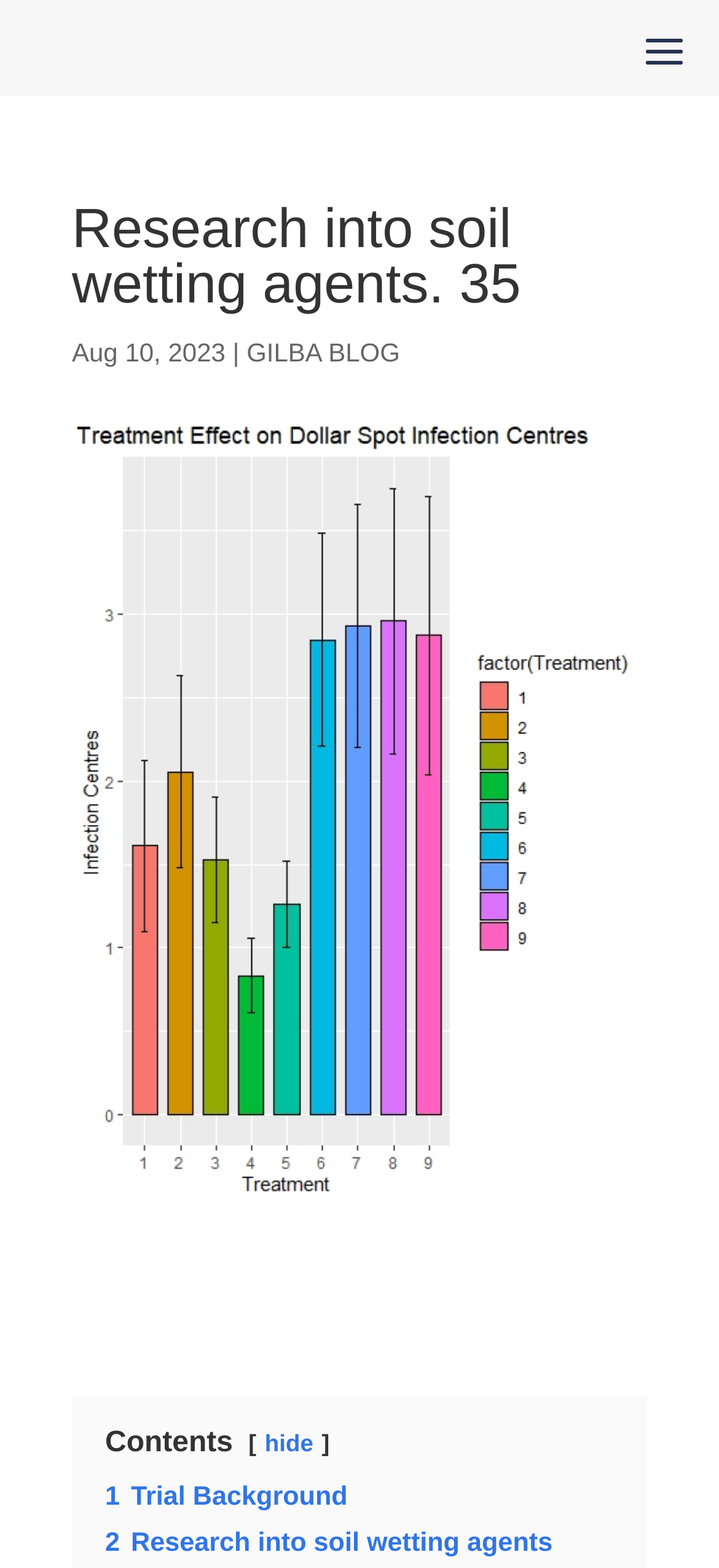Provide the text content of the webpage's main heading.

Research into soil wetting agents. 35